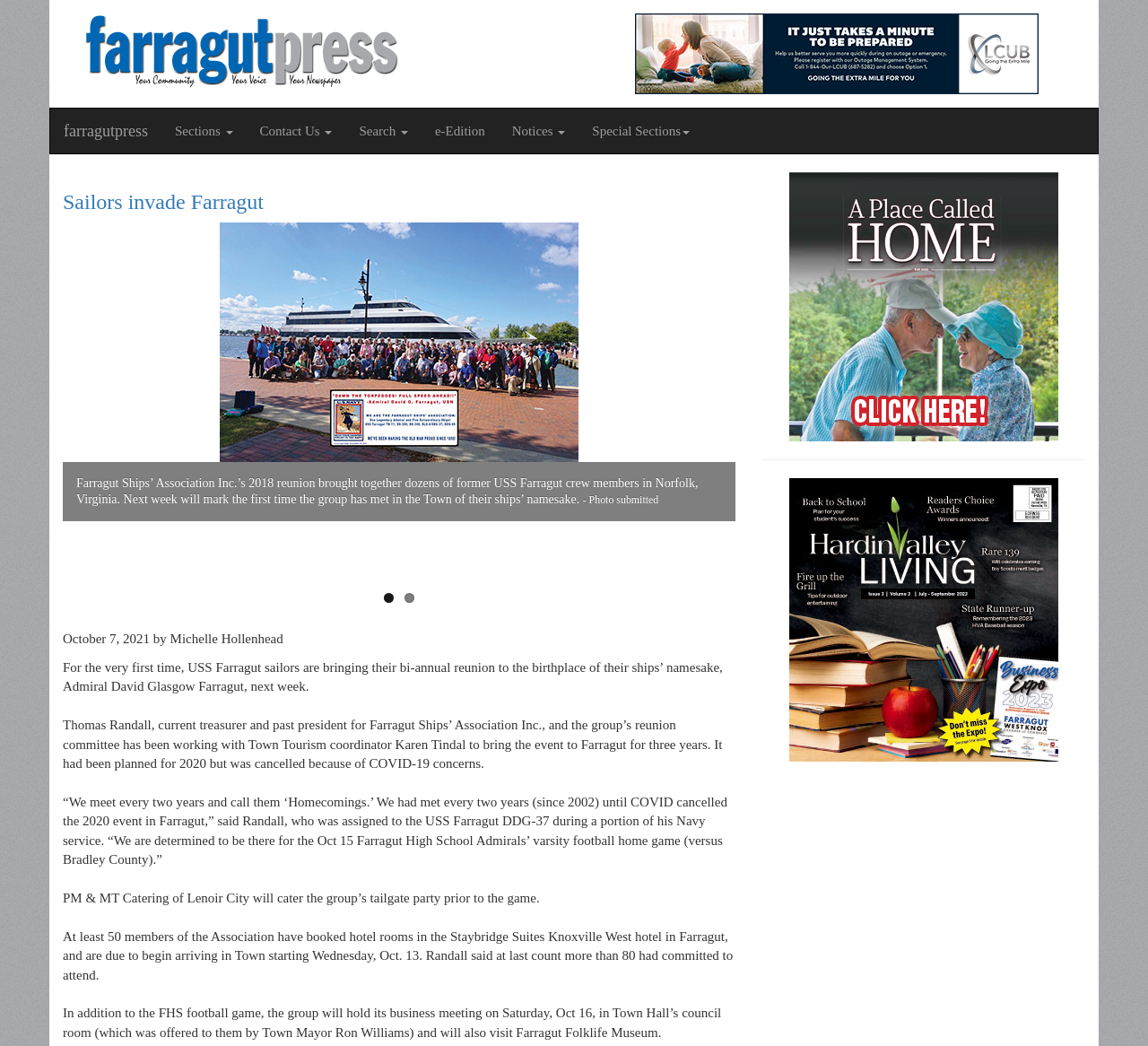What is the purpose of the Farragut Ships’ Association Inc. reunion?
With the help of the image, please provide a detailed response to the question.

The article states that the Farragut Ships’ Association Inc. is holding a reunion, which is referred to as a 'Homecoming', to bring together former USS Farragut crew members.